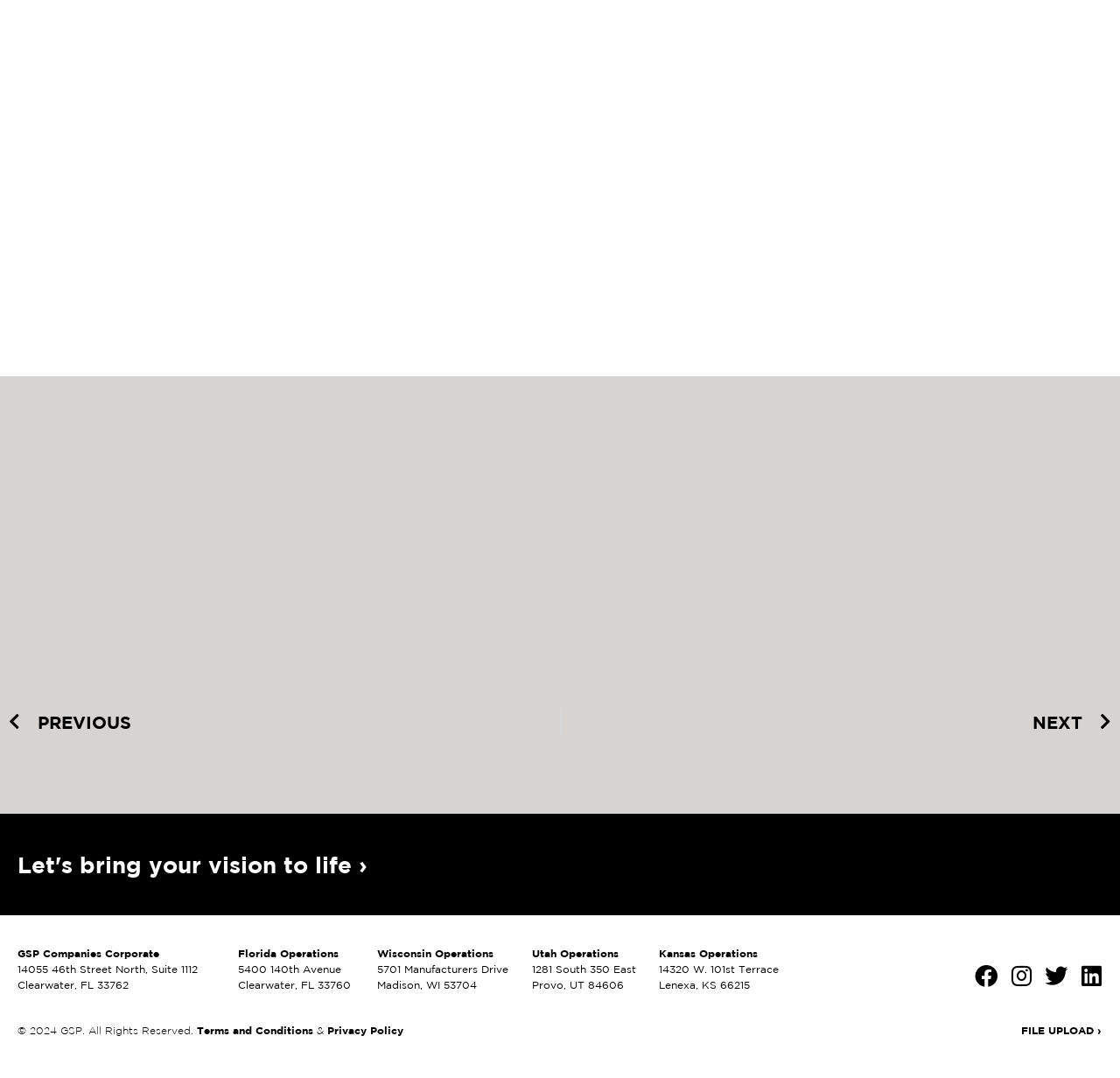Answer the question briefly using a single word or phrase: 
How many operation locations are listed?

4